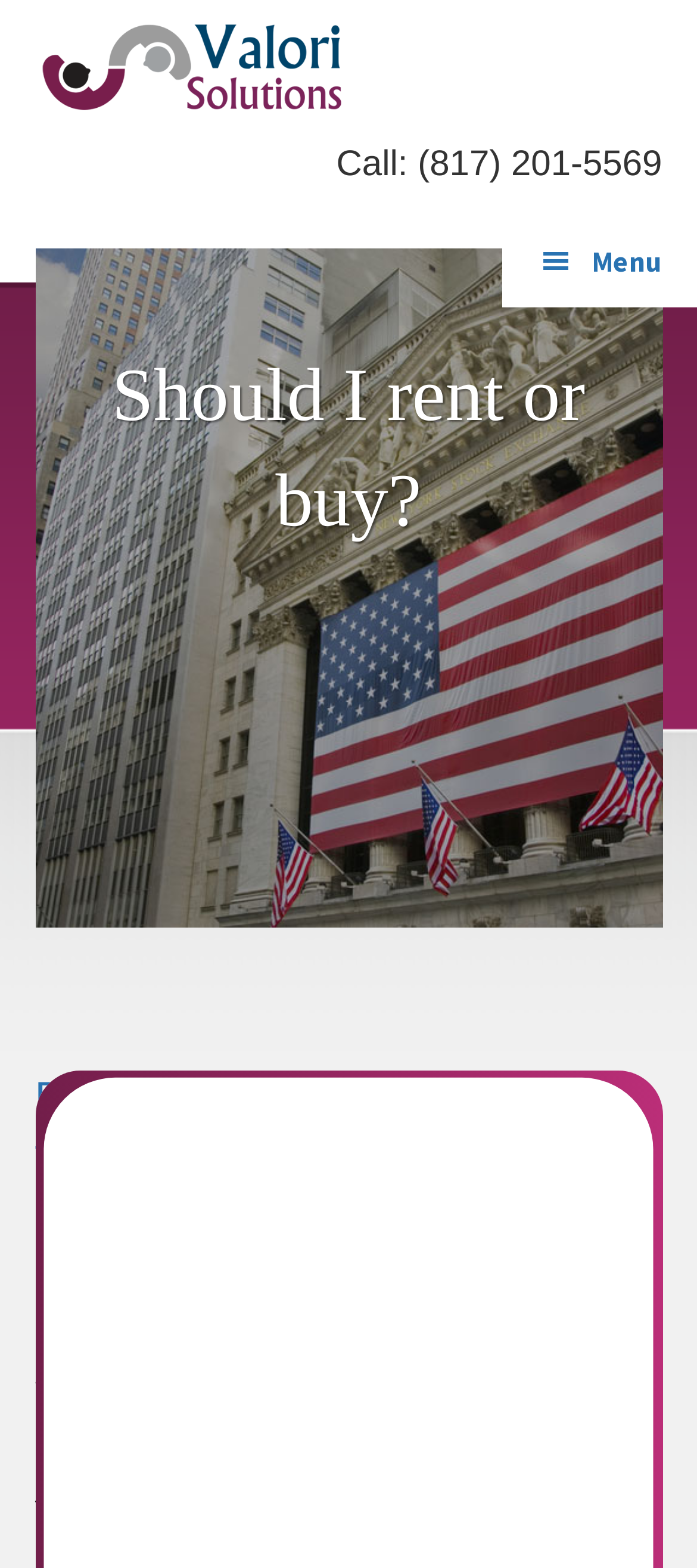How many headings are there on the webpage?
Please craft a detailed and exhaustive response to the question.

I counted the heading elements on the webpage and found three of them: 'Should I rent or buy?', 'Renting vs. Buying – Which is the Better Option?', and 'Primary Sidebar'.